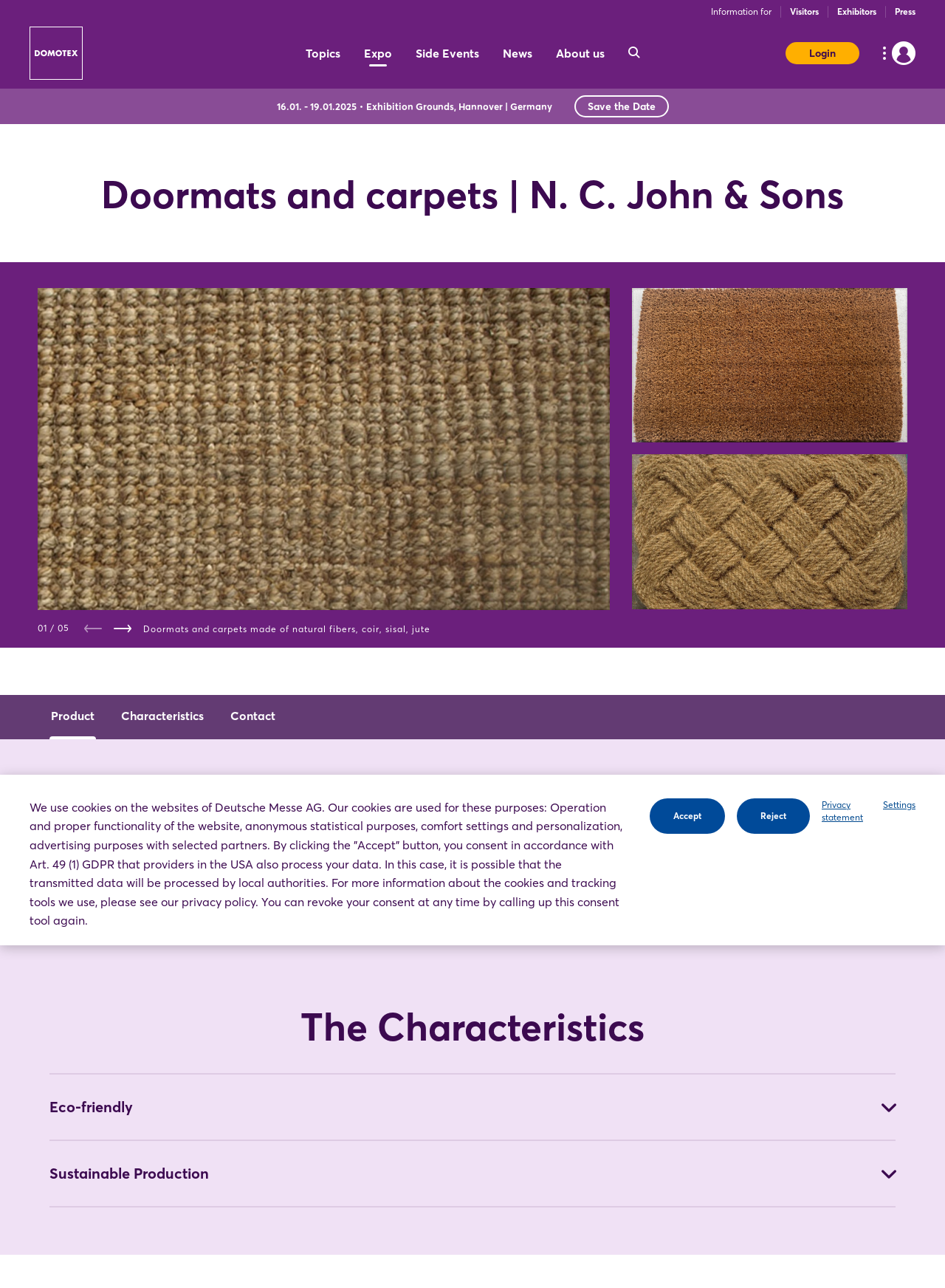Highlight the bounding box coordinates of the region I should click on to meet the following instruction: "Click on the 'Product' link".

[0.052, 0.539, 0.102, 0.572]